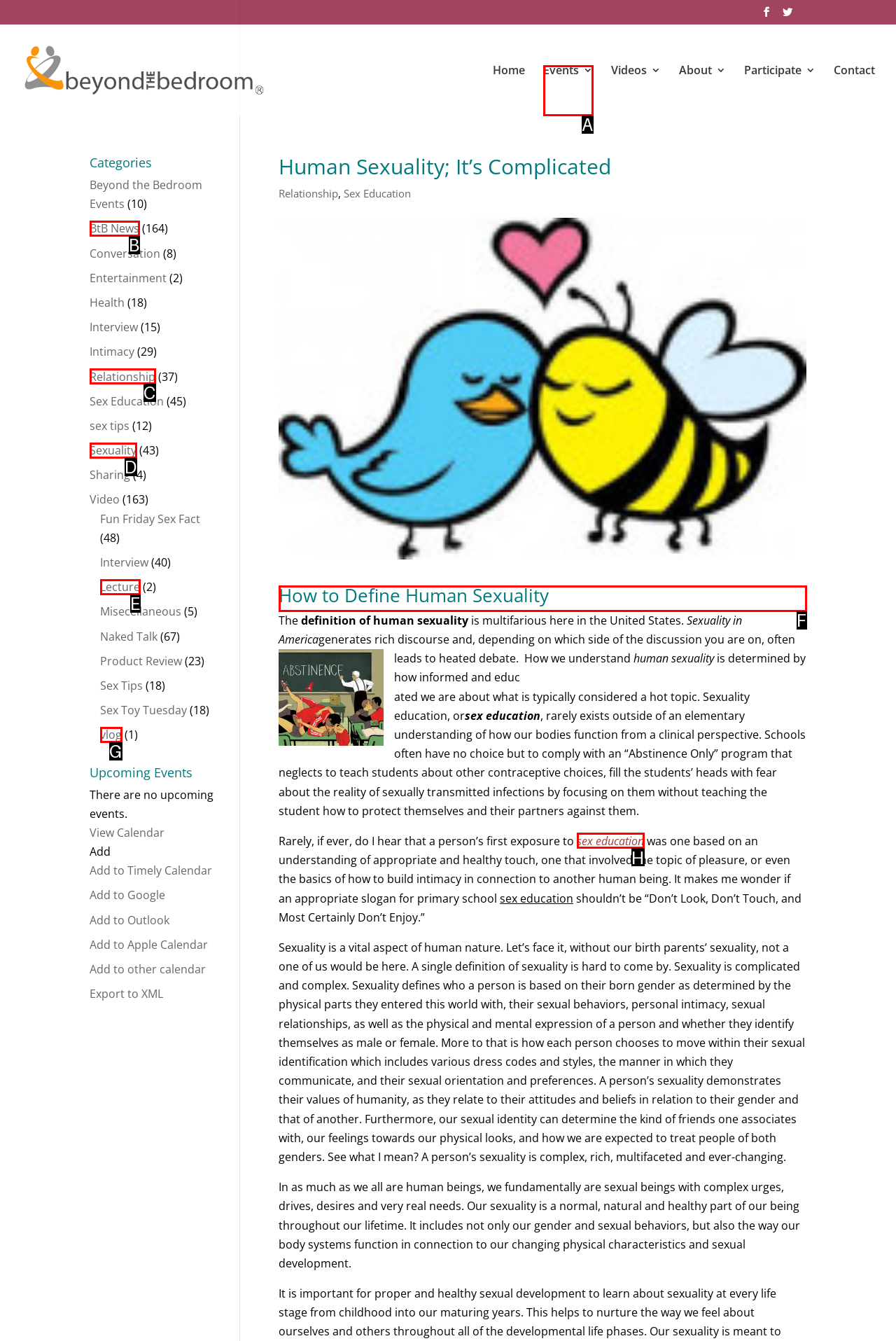Which option should be clicked to execute the following task: Read the article about 'How to Define Human Sexuality'? Respond with the letter of the selected option.

F